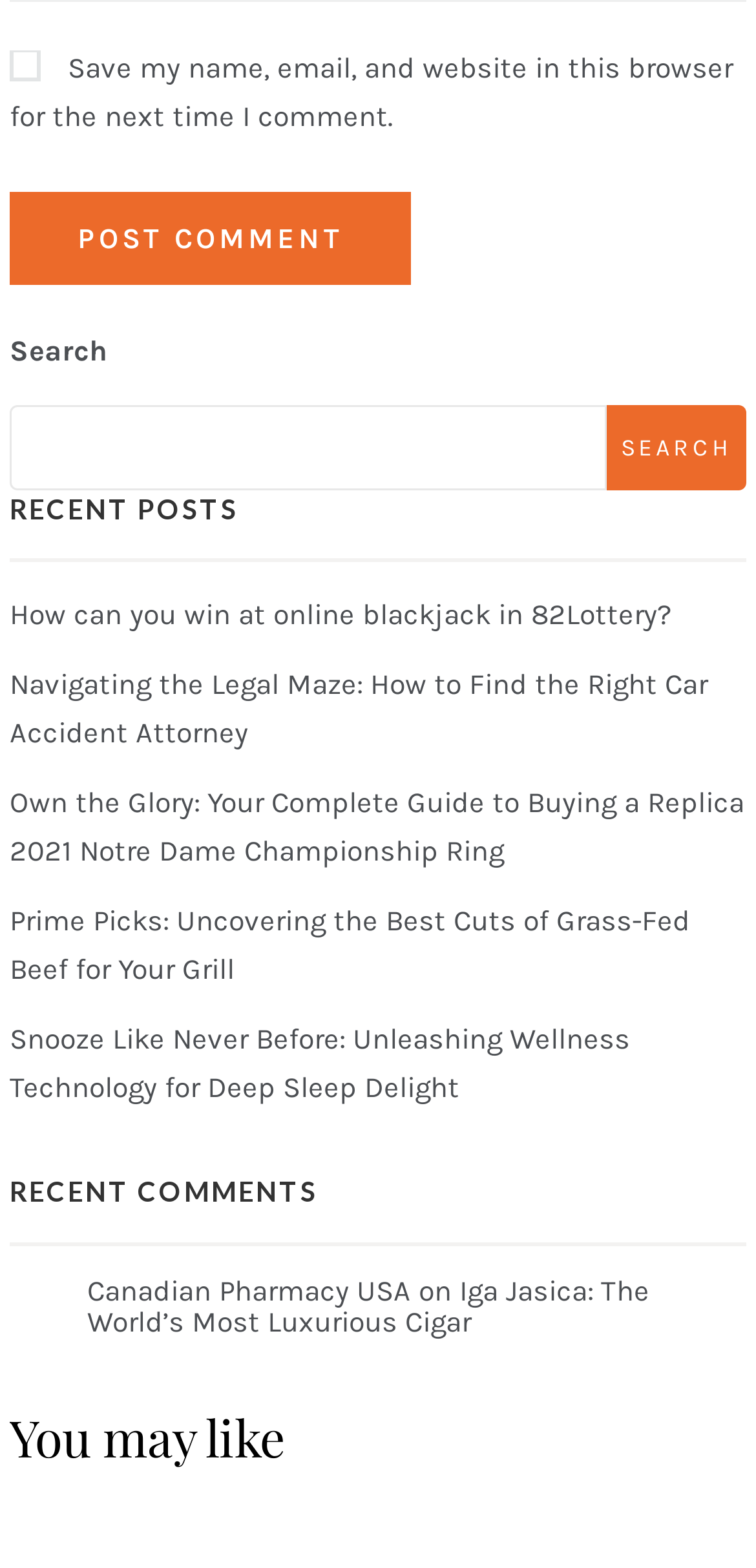Determine the bounding box coordinates of the area to click in order to meet this instruction: "Search for something".

[0.013, 0.259, 0.801, 0.312]